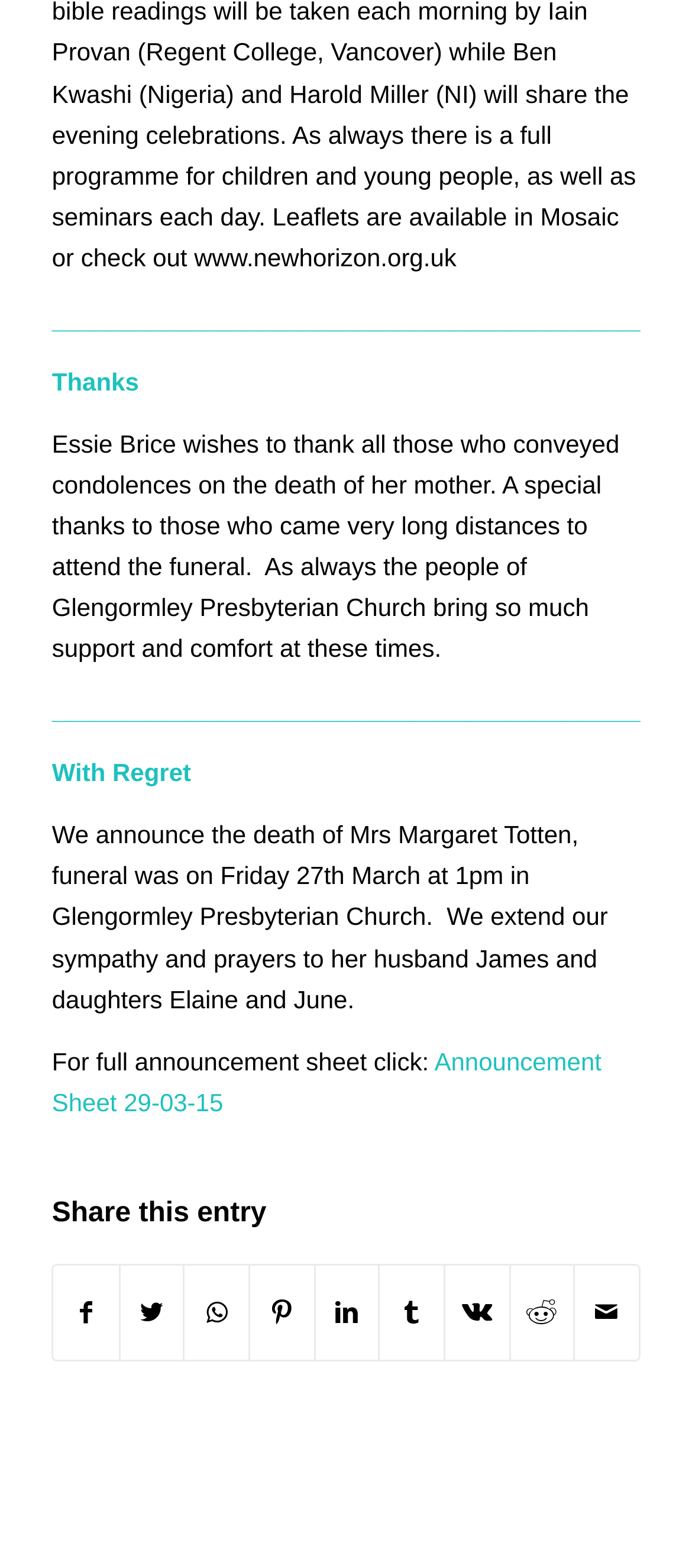When was Mrs Margaret Totten's funeral?
Look at the screenshot and respond with a single word or phrase.

Friday 27th March